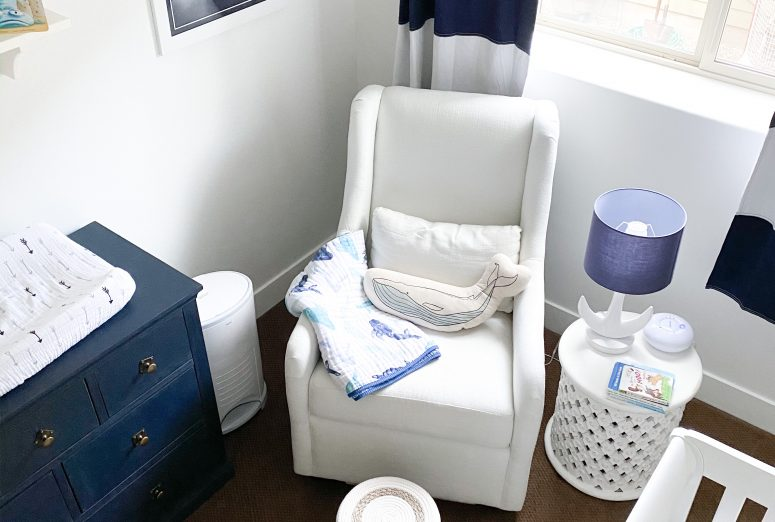Give a detailed account of the contents of the image.

The image showcases a cozy nursery corner designed for a baby boy. The focal point is a plush white rocking chair adorned with a soft pillow and a decorative whale-shaped cushion, providing a comfortable spot for soothing moments. Nearby, a pale blue blanket drapes over the arm of the chair, suggesting a nurturing touch. 

To the left, a stylish navy dresser offers ample storage space, while a modern white diaper pail sits beside it, maintaining the room's cleanliness. A charming side table stands next to the rocking chair, featuring a playful lamp with a soft blue shade and a small nightlight, enhancing the room's calming ambiance. 

Light filtering in through the window drapes, decorated in nautical-themed blue and white stripes, completes this inviting space, perfect for bonding and relaxation in a thoughtfully organized nursery.